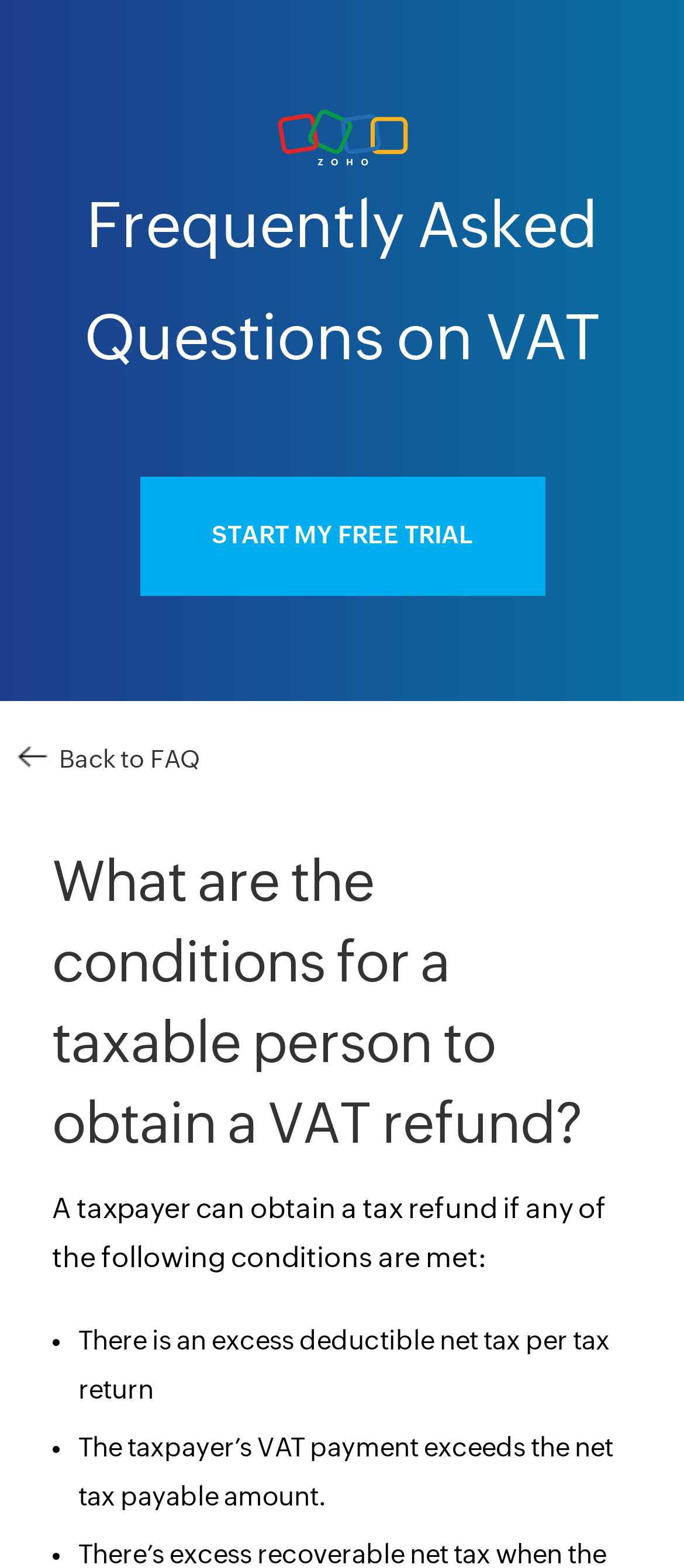Determine the main text heading of the webpage and provide its content.

What are the conditions for a taxable person to obtain a VAT refund?